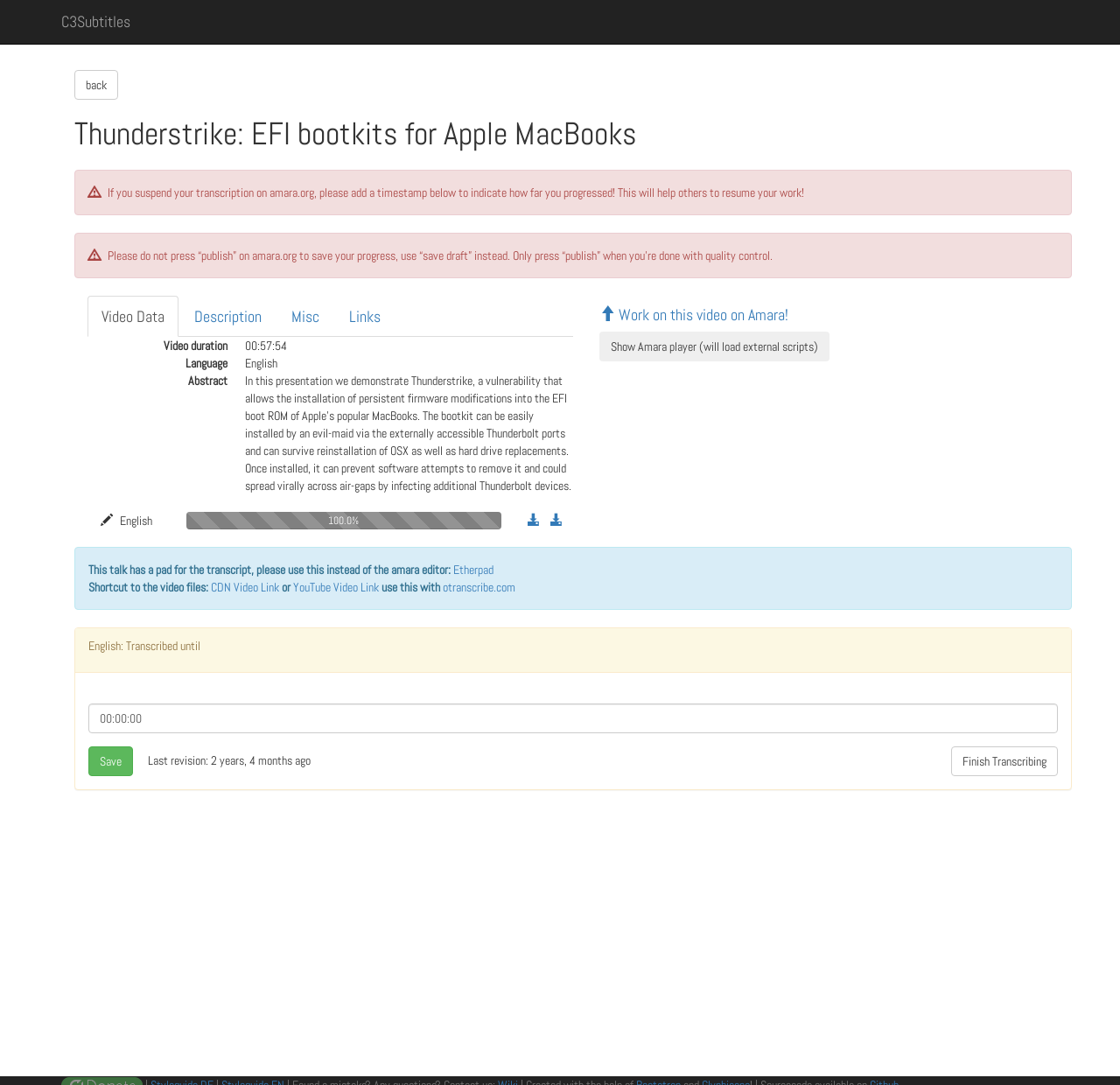What is the language of the video?
Ensure your answer is thorough and detailed.

I found the language of the video by looking at the description list, where it says 'Language' and the corresponding value is 'English'.